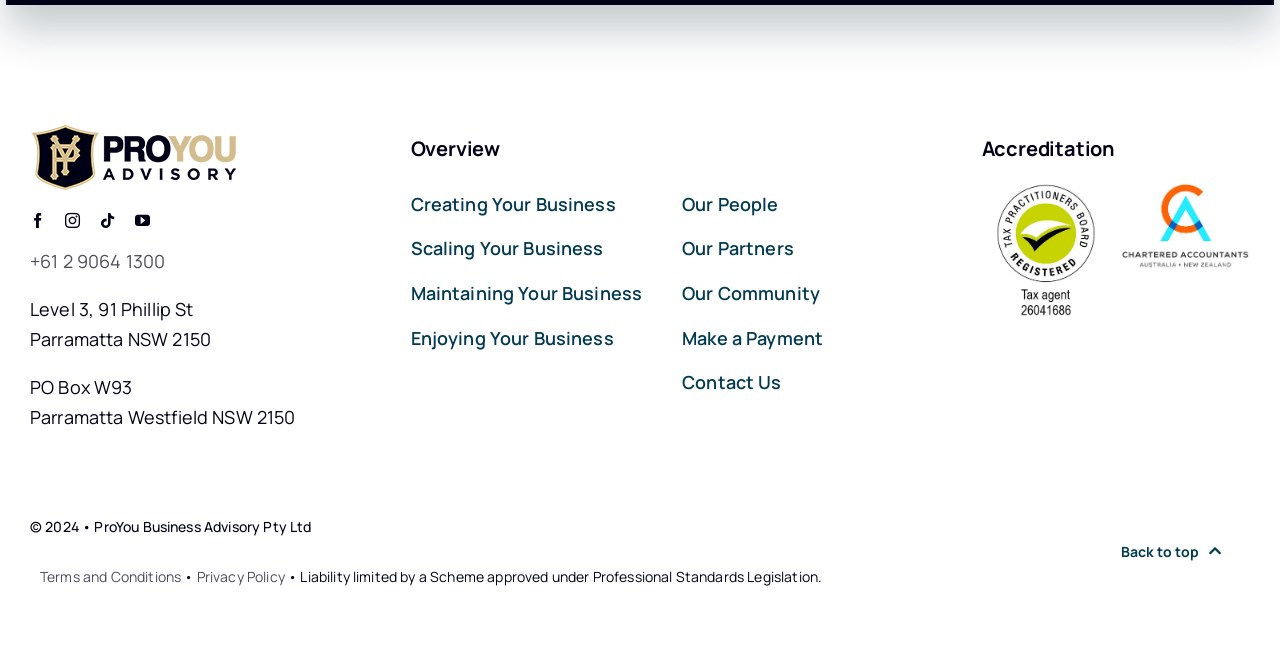Answer with a single word or phrase: 
What is the copyright year?

2024